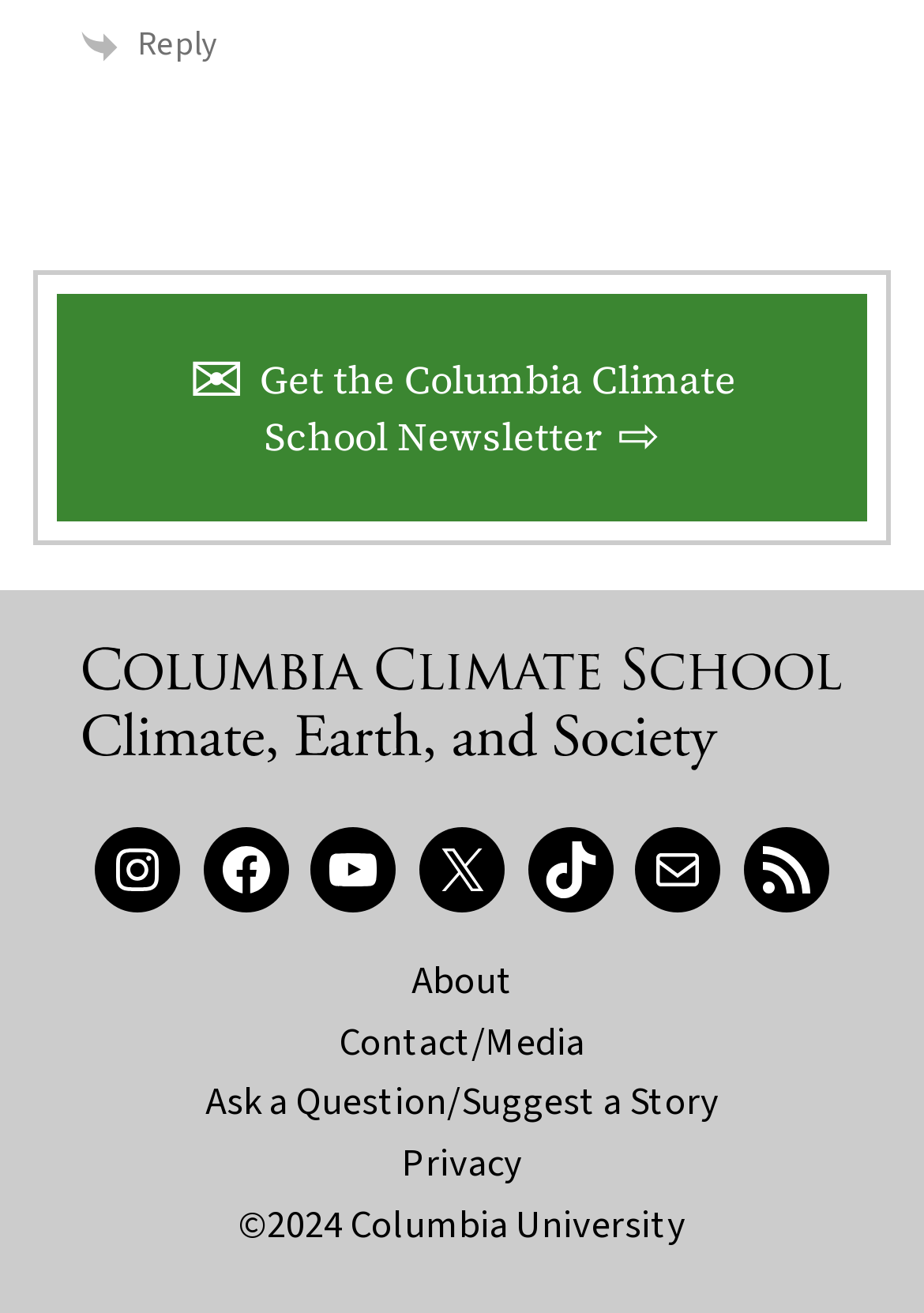What is the purpose of the 'Ask a Question/Suggest a Story' link?
Please answer the question with a single word or phrase, referencing the image.

To ask a question or suggest a story